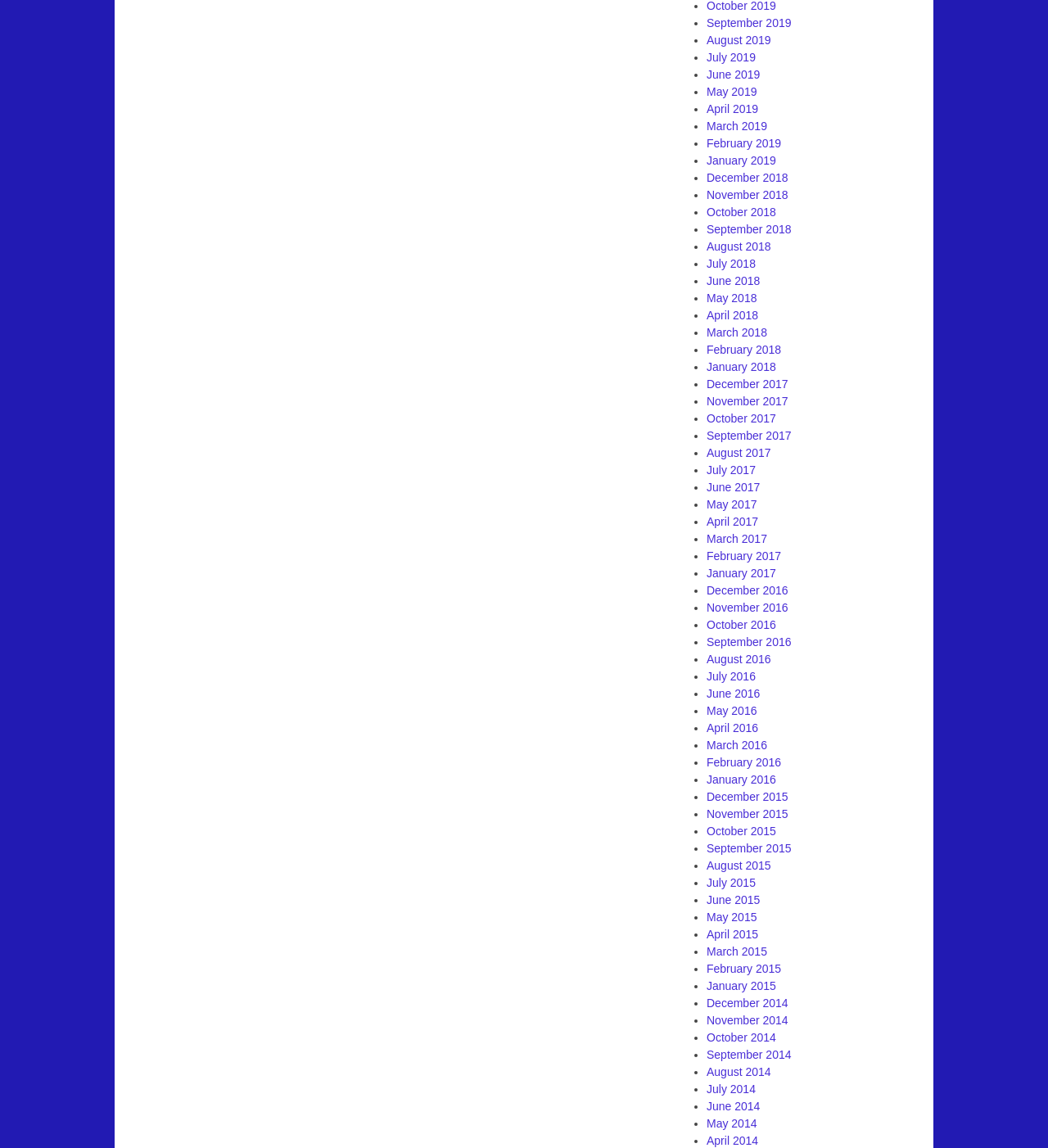Provide a brief response in the form of a single word or phrase:
Are the months listed in chronological order?

Yes